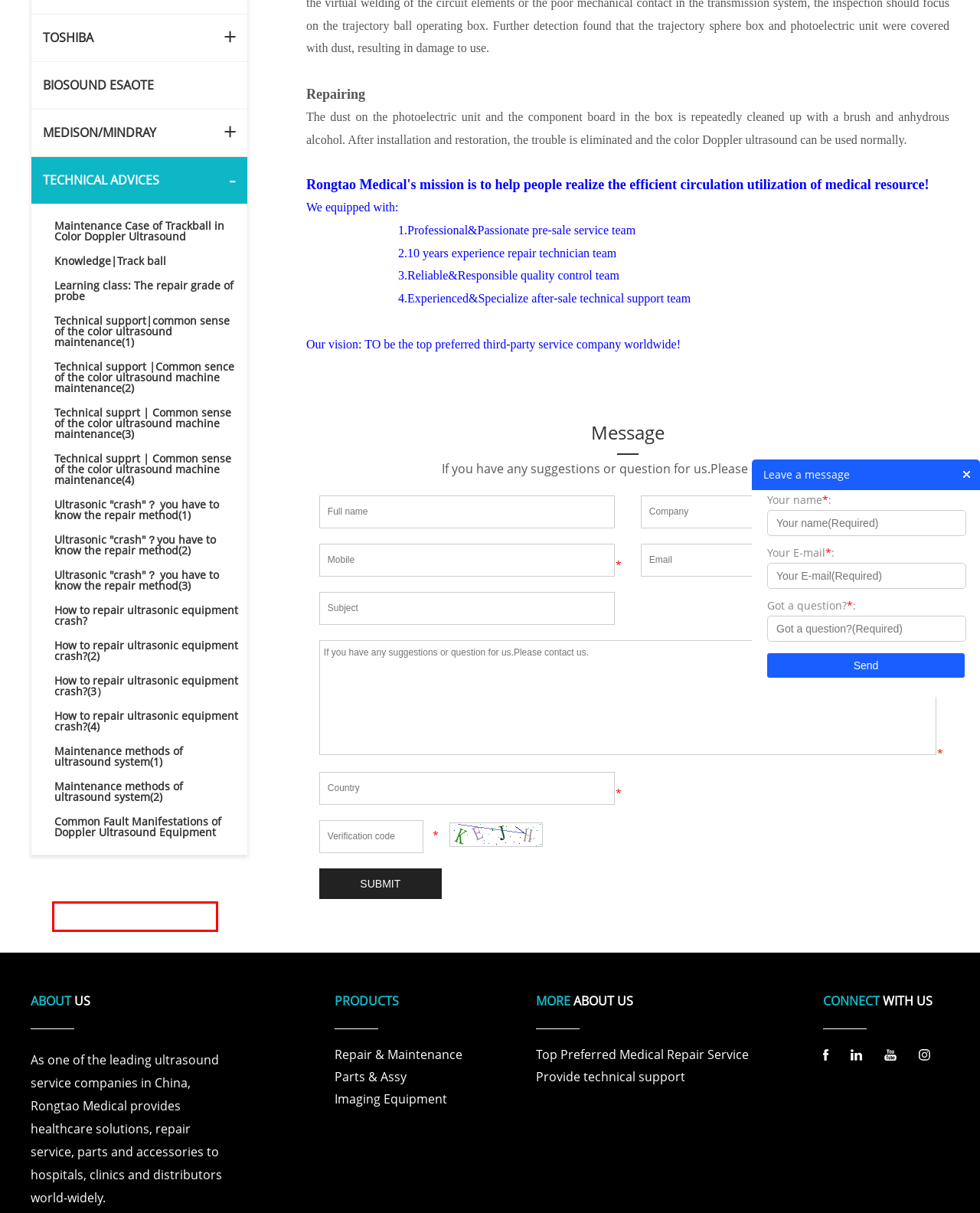Look at the screenshot of the webpage and find the element within the red bounding box. Choose the webpage description that best fits the new webpage that will appear after clicking the element. Here are the candidates:
A. Hitachi Aloka Noblus: Startup Failure
B. Troubleshooting of GE LOGIQ series ultrasound system
C. Introduction of Philips Ultrasound Machine
D. Philips HD 7: No display in echo zone
E. Knowledge|Track ball
F. Philips EPIQ：Ultrasound crash troubleshooting
G. GE VOLUSON E8: The machine can't be start up
H. GE VOLUSON E8: Blue screen

F